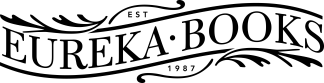Give a detailed account of what is happening in the image.

The image showcases the elegant logo of "Eureka Books," featuring a classic design that emphasizes the bookstore's name prominently in bold, black lettering. The logo includes decorative elements such as stylized leaves, adding a touch of sophistication. Below the name, the establishment year "1987" is noted, highlighting the bookstore's long-standing presence in the community. The phrase "EST" is integrated into the design, further emphasizing its history and heritage. This logo embodies the charm and character of Eureka Books, a beloved local bookstore known for its diverse selection and knowledgeable staff.